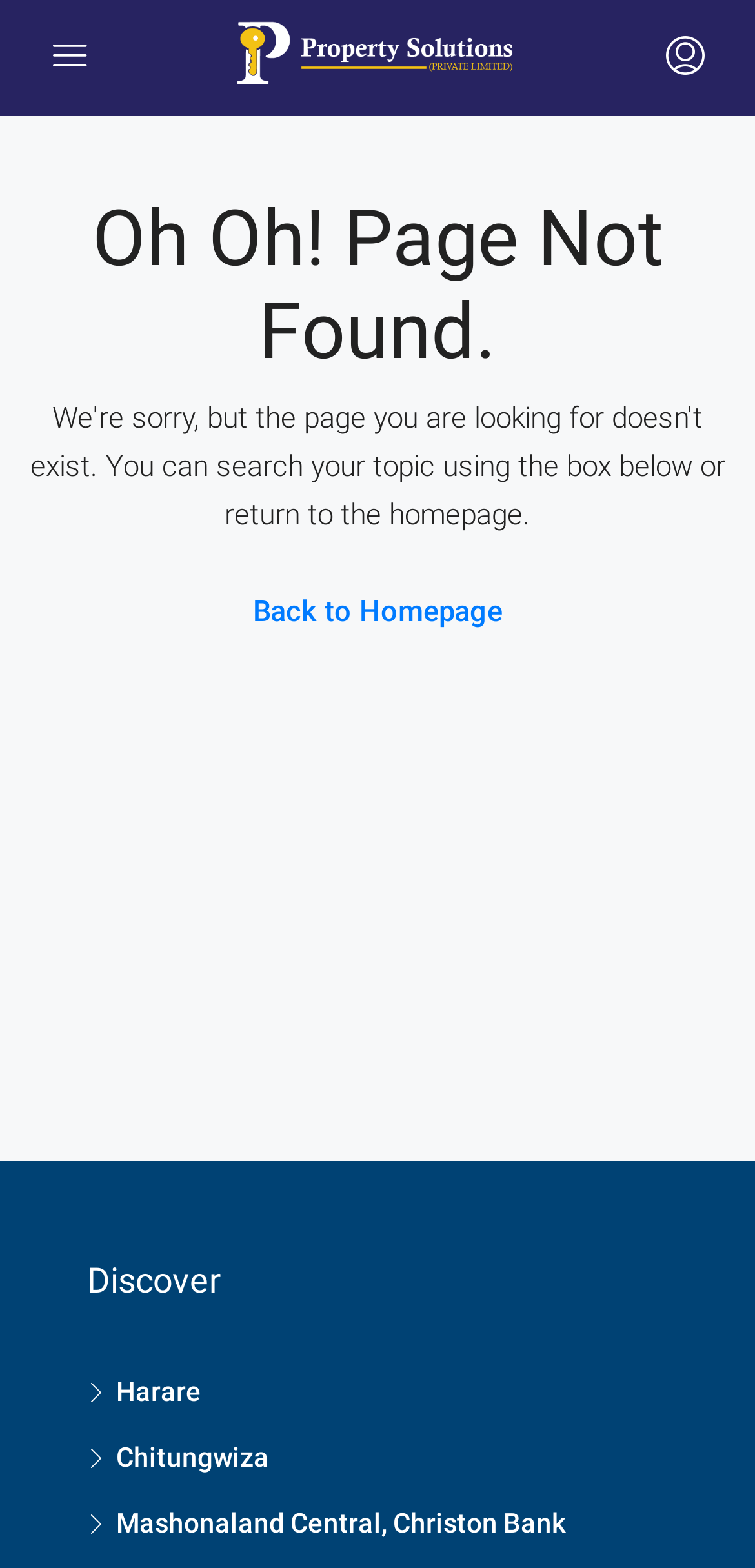Given the element description: "input value="Search..." name="s" value="Search..."", predict the bounding box coordinates of the UI element it refers to, using four float numbers between 0 and 1, i.e., [left, top, right, bottom].

None